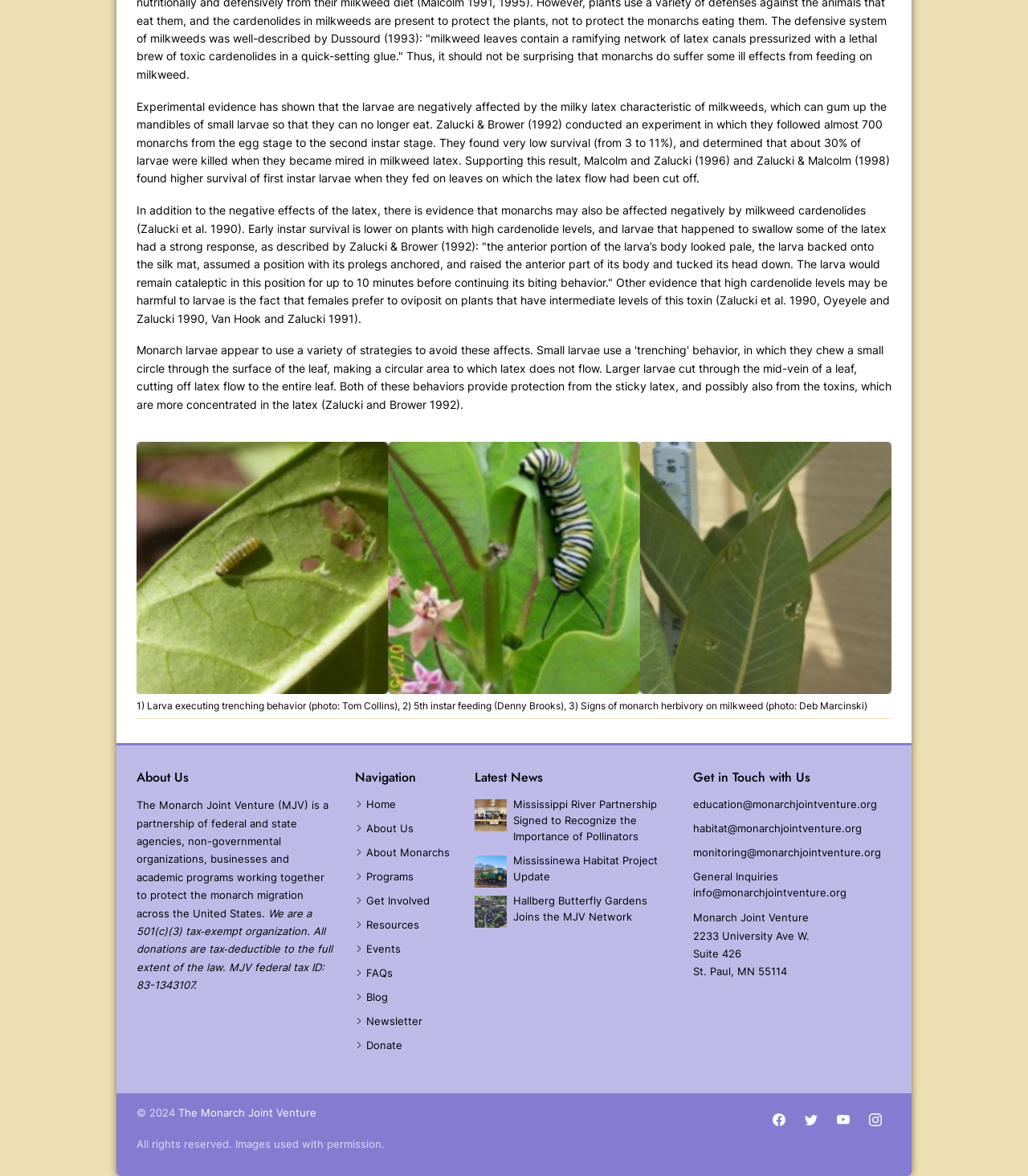Using the webpage screenshot and the element description About Monarchs, determine the bounding box coordinates. Specify the coordinates in the format (top-left x, top-left y, bottom-right x, bottom-right y) with values ranging from 0 to 1.

[0.356, 0.718, 0.438, 0.732]